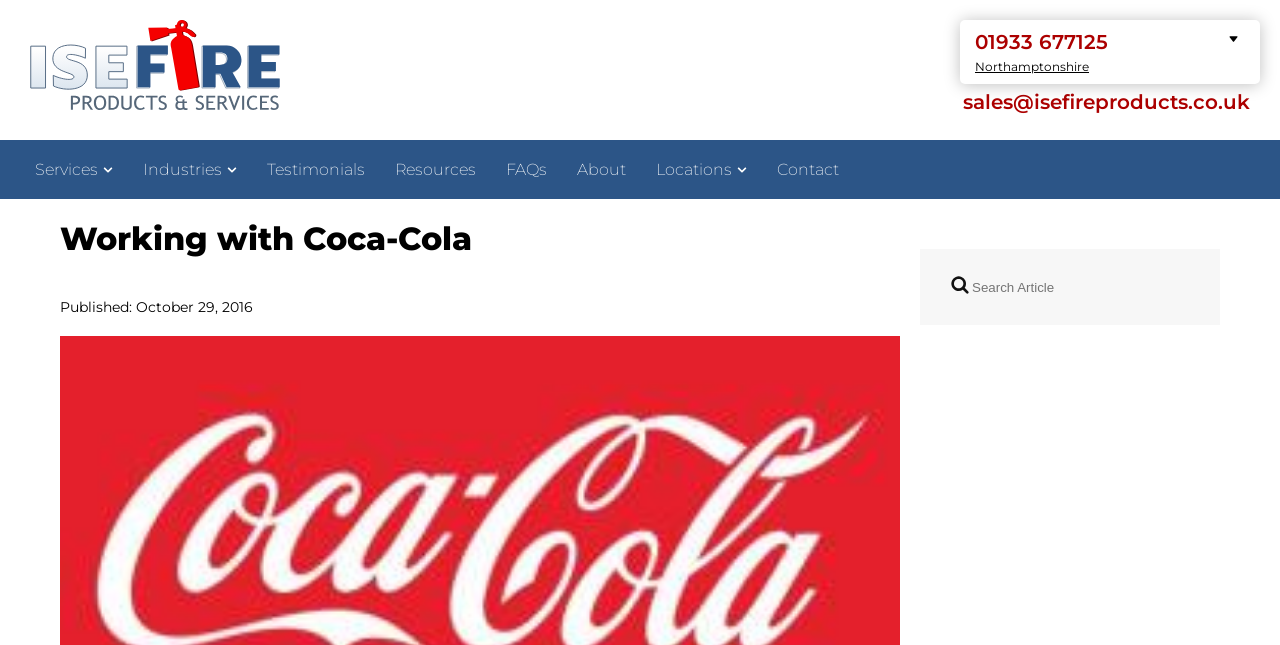Determine the bounding box coordinates of the area to click in order to meet this instruction: "visit the About page".

[0.451, 0.217, 0.489, 0.309]